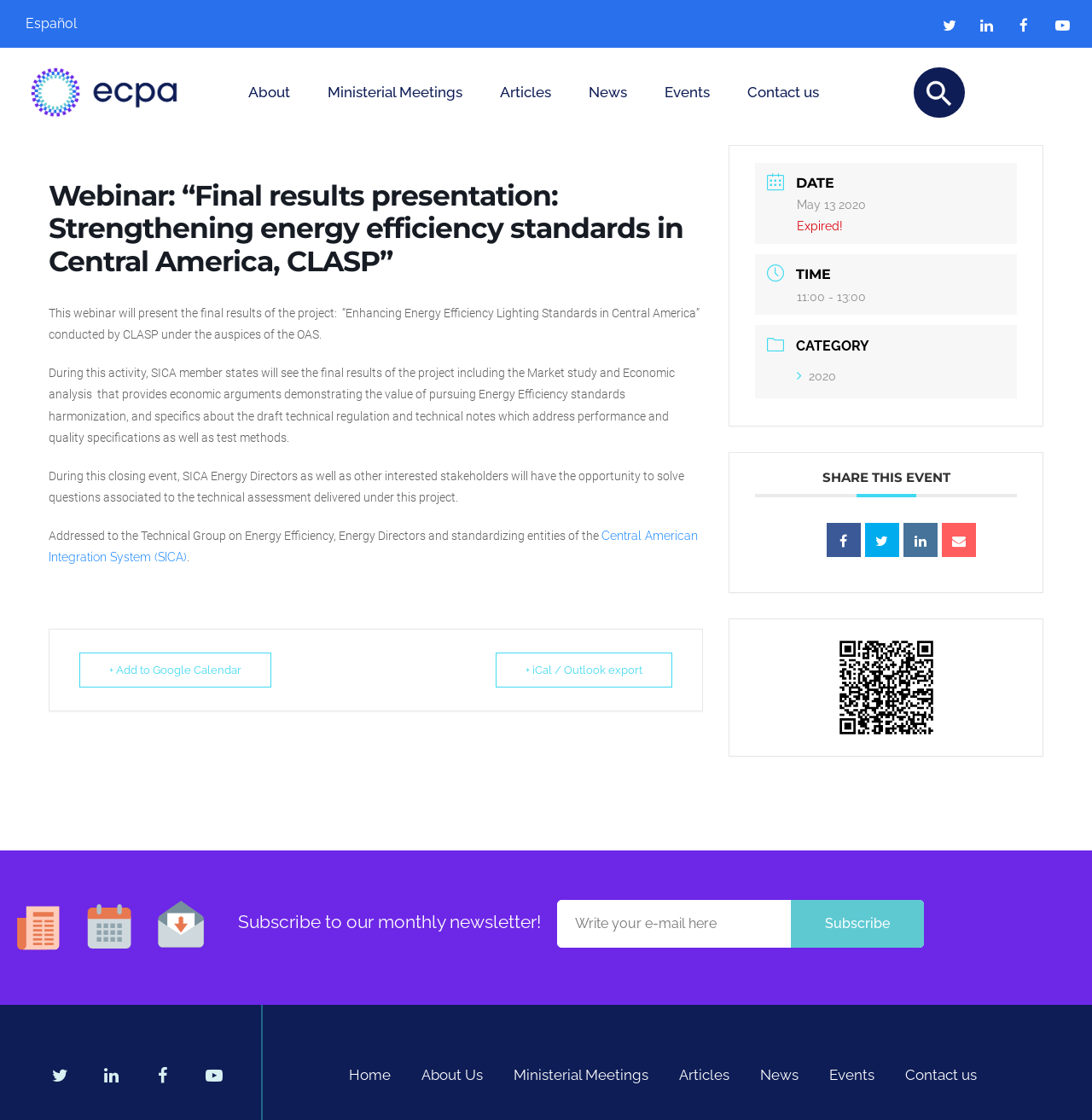What is the date of the webinar?
Examine the image and provide an in-depth answer to the question.

The date of the webinar is mentioned in the 'DATE' section of the webpage, which is May 13, 2020.